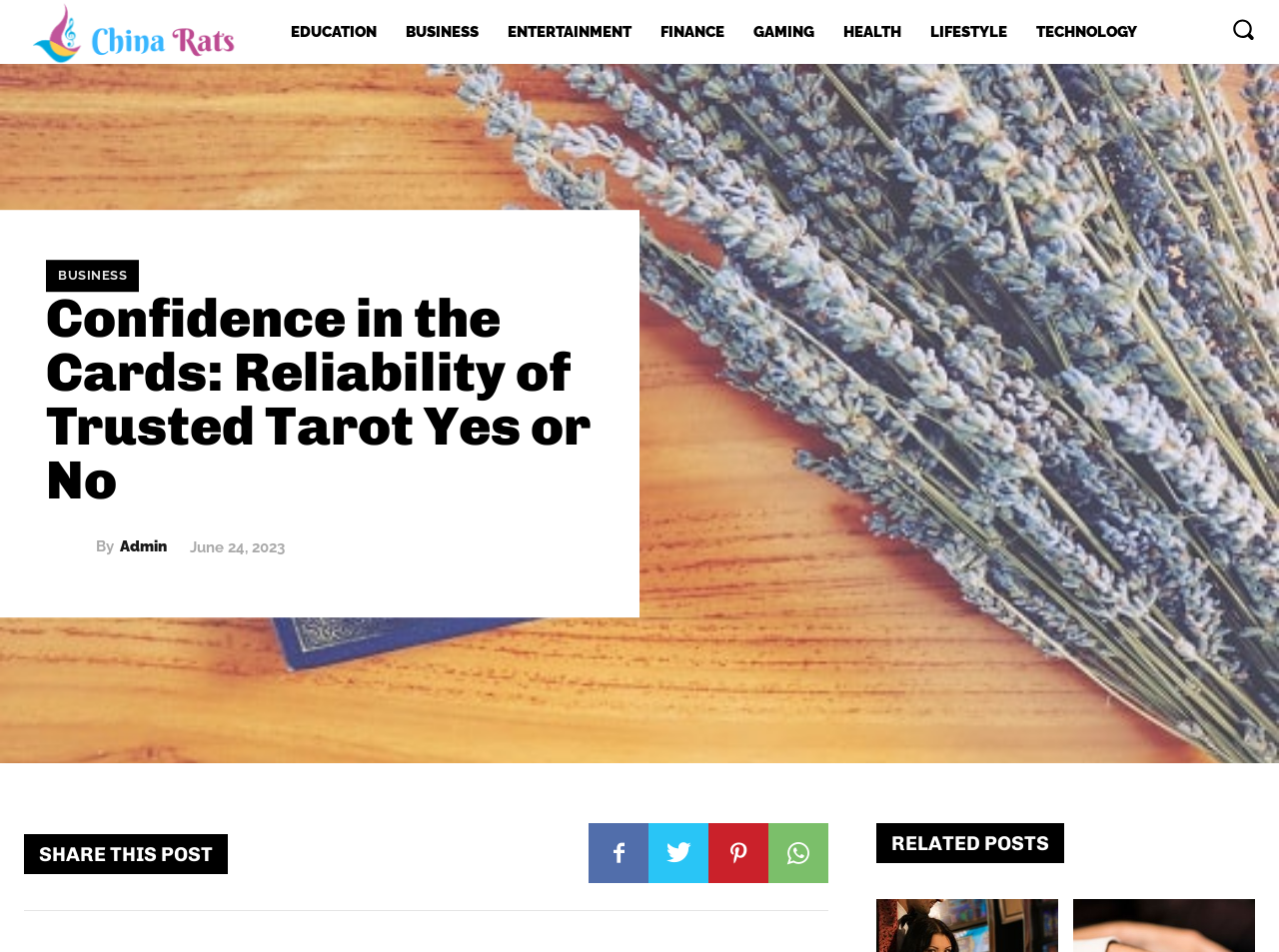Identify the bounding box coordinates of the clickable section necessary to follow the following instruction: "Search for something". The coordinates should be presented as four float numbers from 0 to 1, i.e., [left, top, right, bottom].

[0.962, 0.018, 0.981, 0.043]